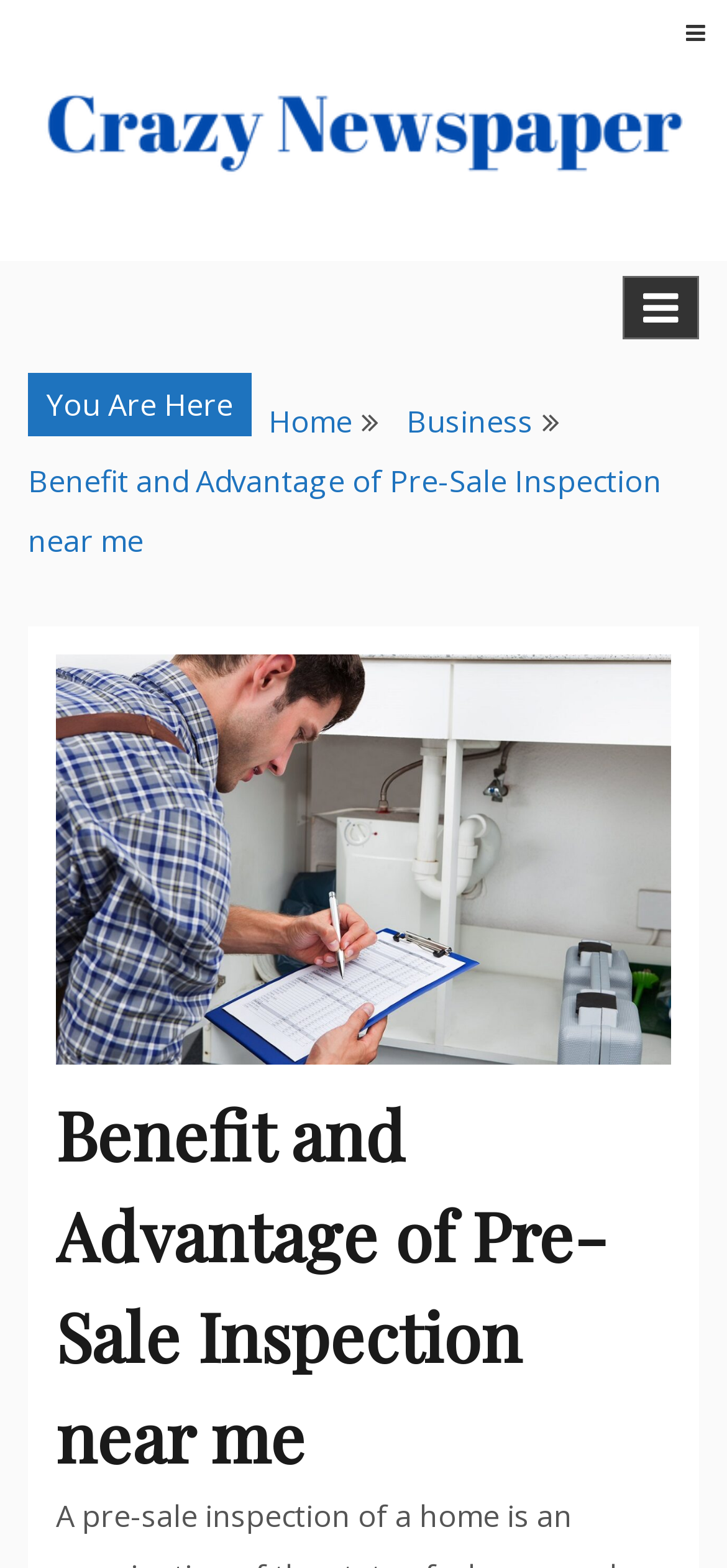Determine the bounding box for the UI element as described: "Home". The coordinates should be represented as four float numbers between 0 and 1, formatted as [left, top, right, bottom].

[0.369, 0.256, 0.485, 0.282]